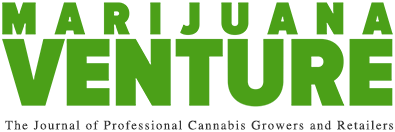Give a meticulous account of what the image depicts.

The image prominently features the logo of "Marijuana Venture," presented in bold, vibrant green typography. The design highlights the publication's focus on the cannabis industry, specifically targeting professional cannabis growers and retailers. Beneath the main title, a subtitle reads, "The Journal of Professional Cannabis Growers and Retailers," emphasizing the magazine's role as a resource for industry insights and trends. The striking style of the logo effectively conveys a sense of modernity and expertise, aligning with the publication's mission to inform and engage those involved in the evolving cannabis market.